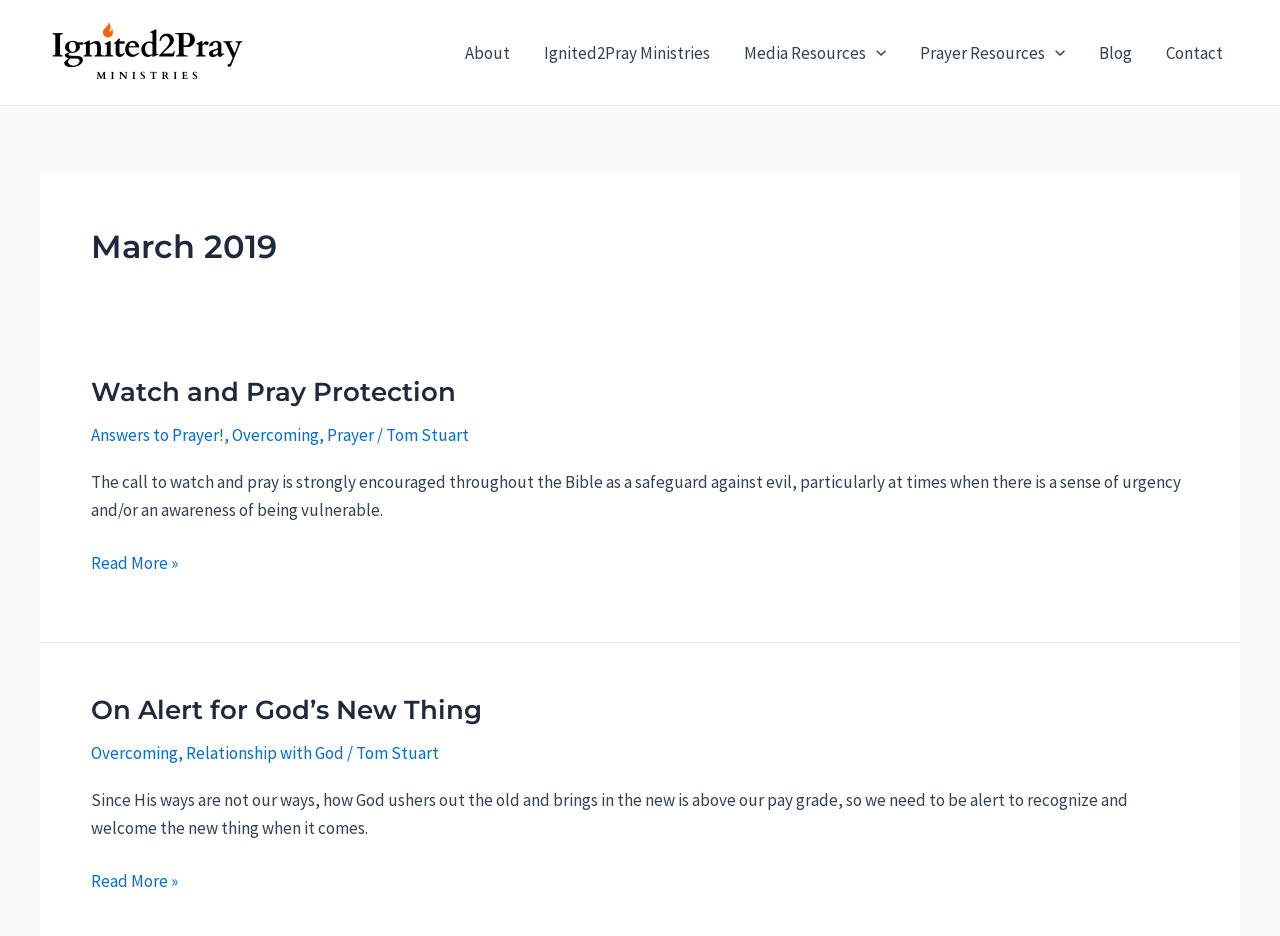Provide a one-word or short-phrase answer to the question:
How many articles are present on the webpage?

2